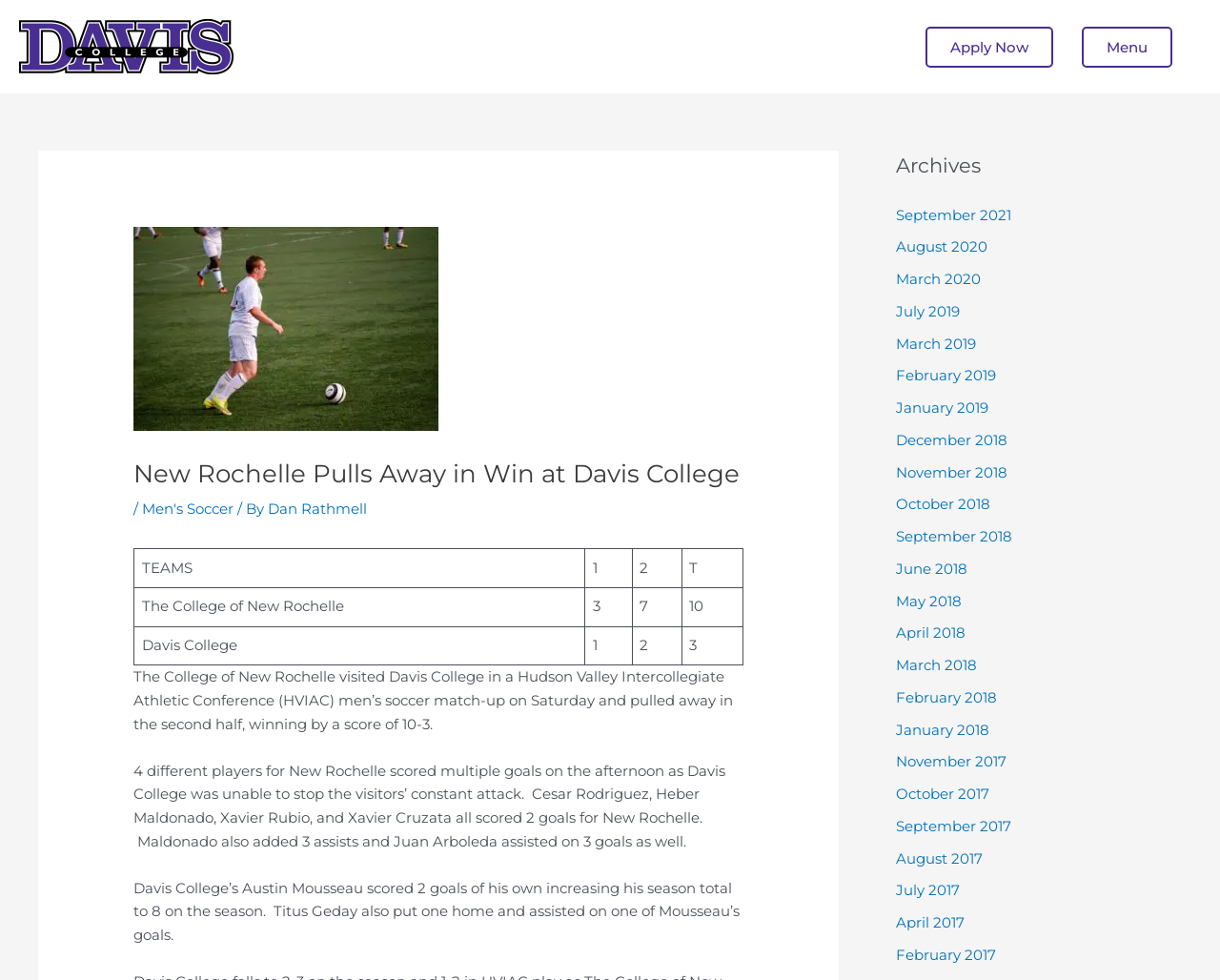Using the information in the image, give a comprehensive answer to the question: 
What is the name of the Davis College player who scored 2 goals?

The article text states that 'Davis College’s Austin Mousseau scored 2 goals of his own increasing his season total to 8 on the season.'